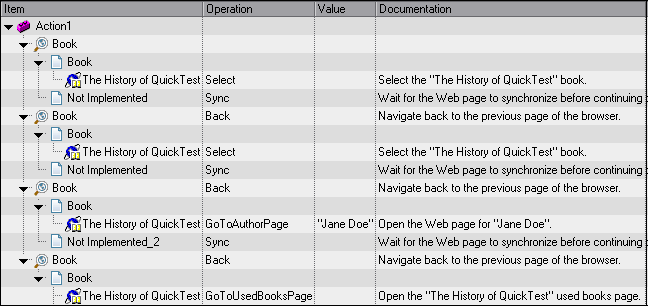Use one word or a short phrase to answer the question provided: 
What is the purpose of the 'Sync' command?

Synchronizing the webpage